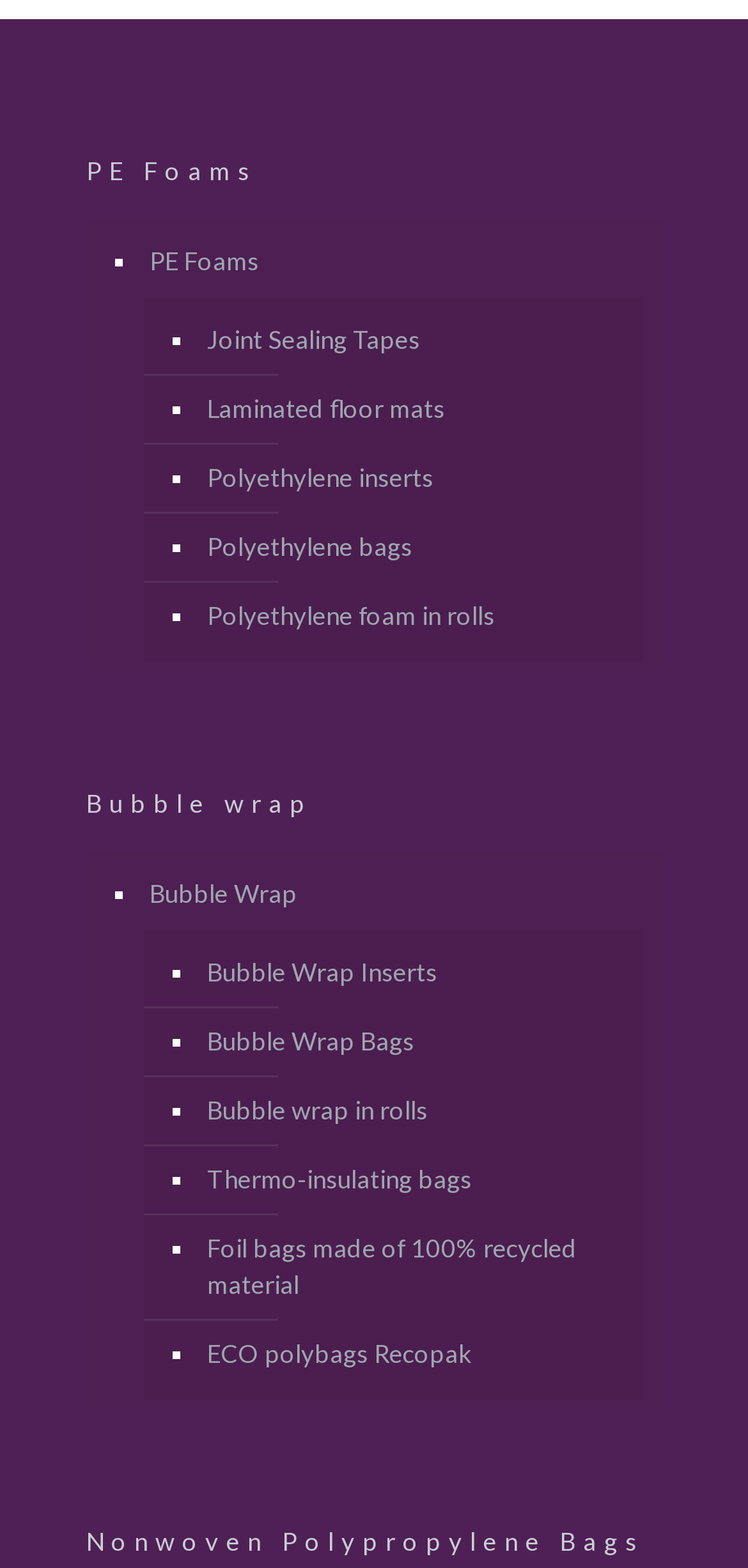Identify the bounding box coordinates for the element you need to click to achieve the following task: "Check out Polyethylene foam in rolls". The coordinates must be four float values ranging from 0 to 1, formatted as [left, top, right, bottom].

[0.269, 0.372, 0.833, 0.416]